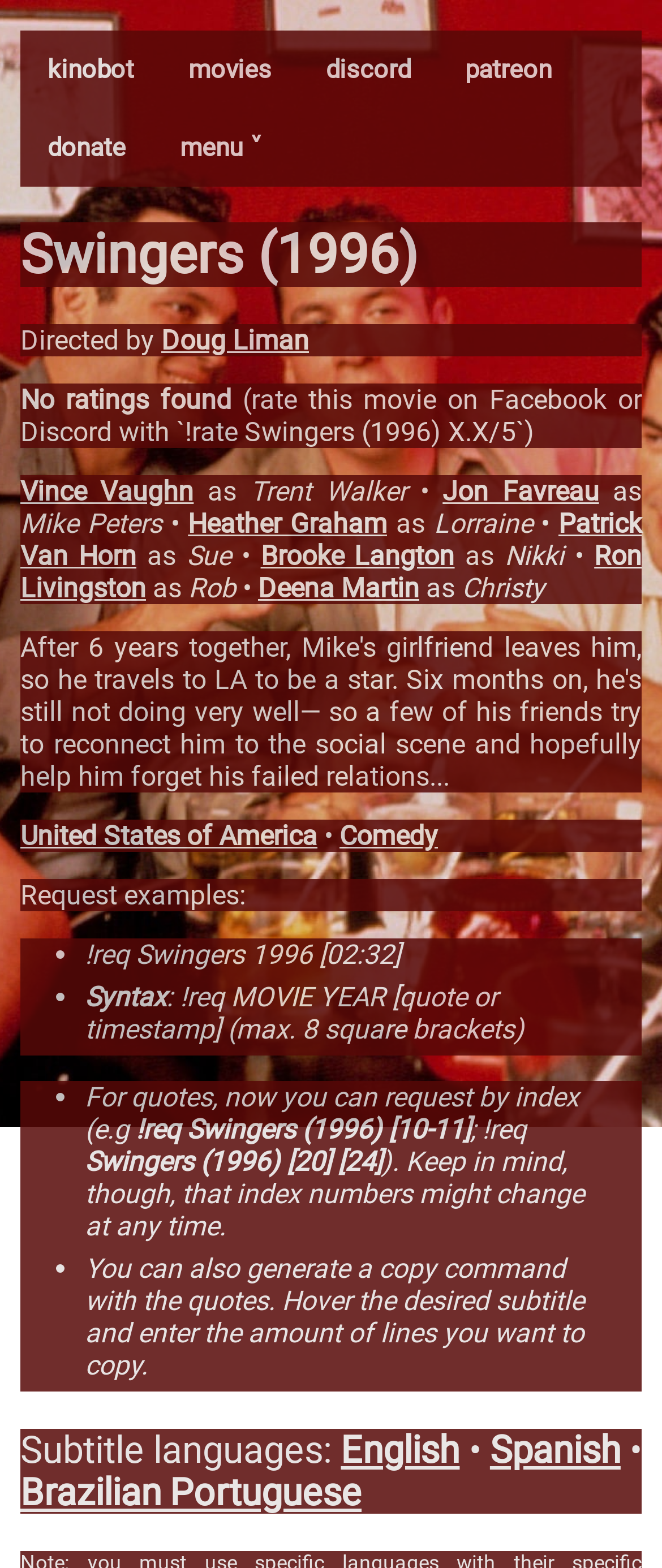Locate the bounding box coordinates of the element that should be clicked to execute the following instruction: "Request a quote from the movie".

[0.128, 0.598, 0.605, 0.619]